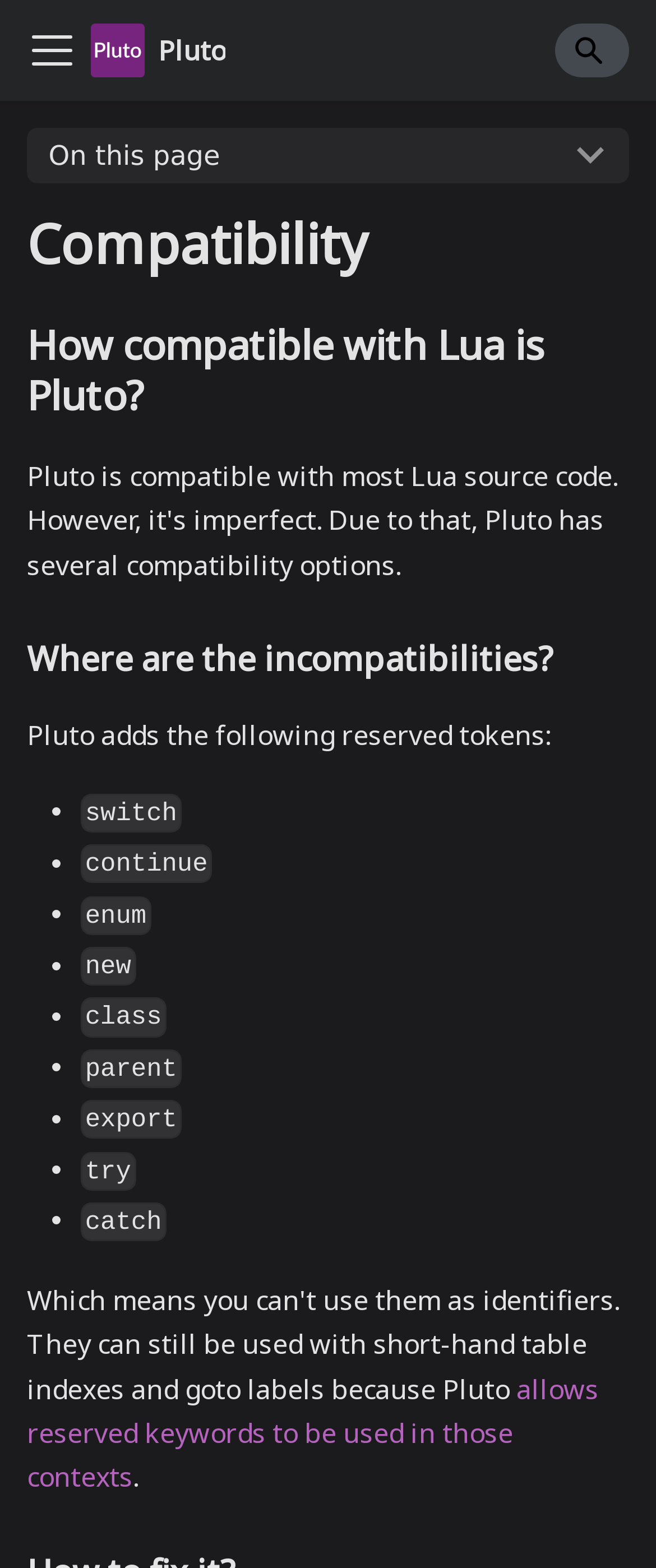Provide the bounding box coordinates for the specified HTML element described in this description: "On this page". The coordinates should be four float numbers ranging from 0 to 1, in the format [left, top, right, bottom].

[0.041, 0.082, 0.959, 0.117]